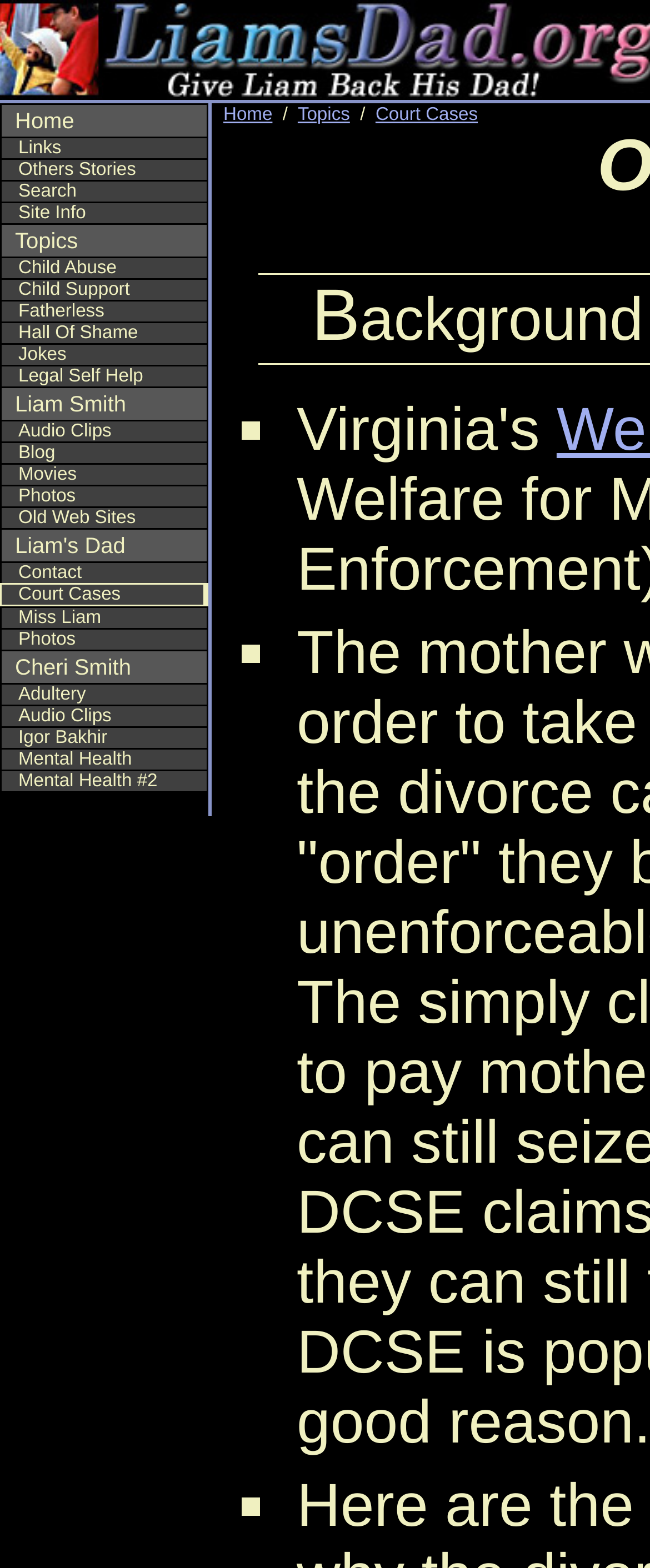How many list markers are on the webpage?
Respond to the question with a well-detailed and thorough answer.

I searched the webpage for list markers and found three instances of '■', which are located at different positions on the webpage.